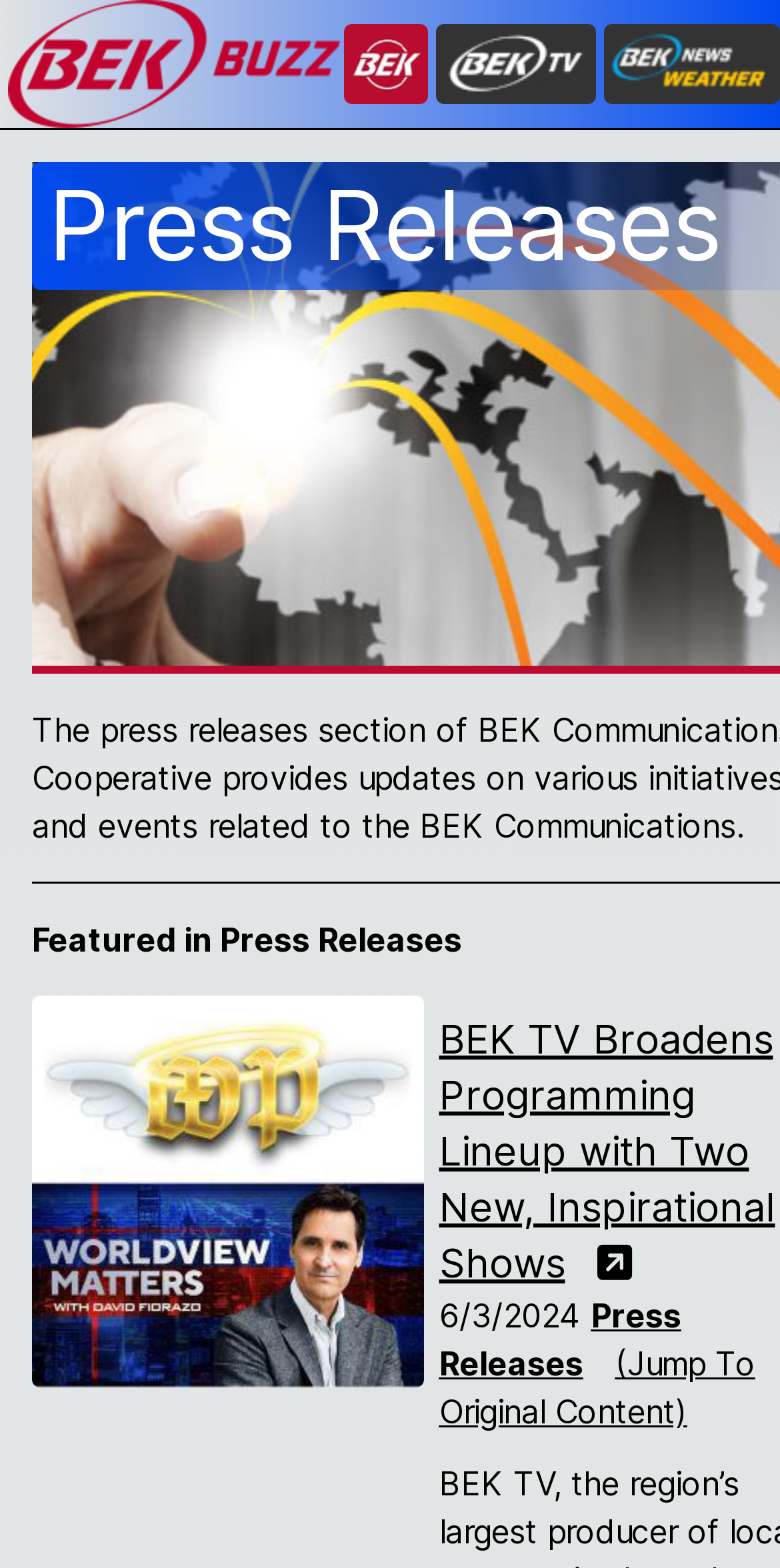What is the purpose of the '(Jump To Original Content)' link?
Answer the question with a single word or phrase derived from the image.

To jump to original content